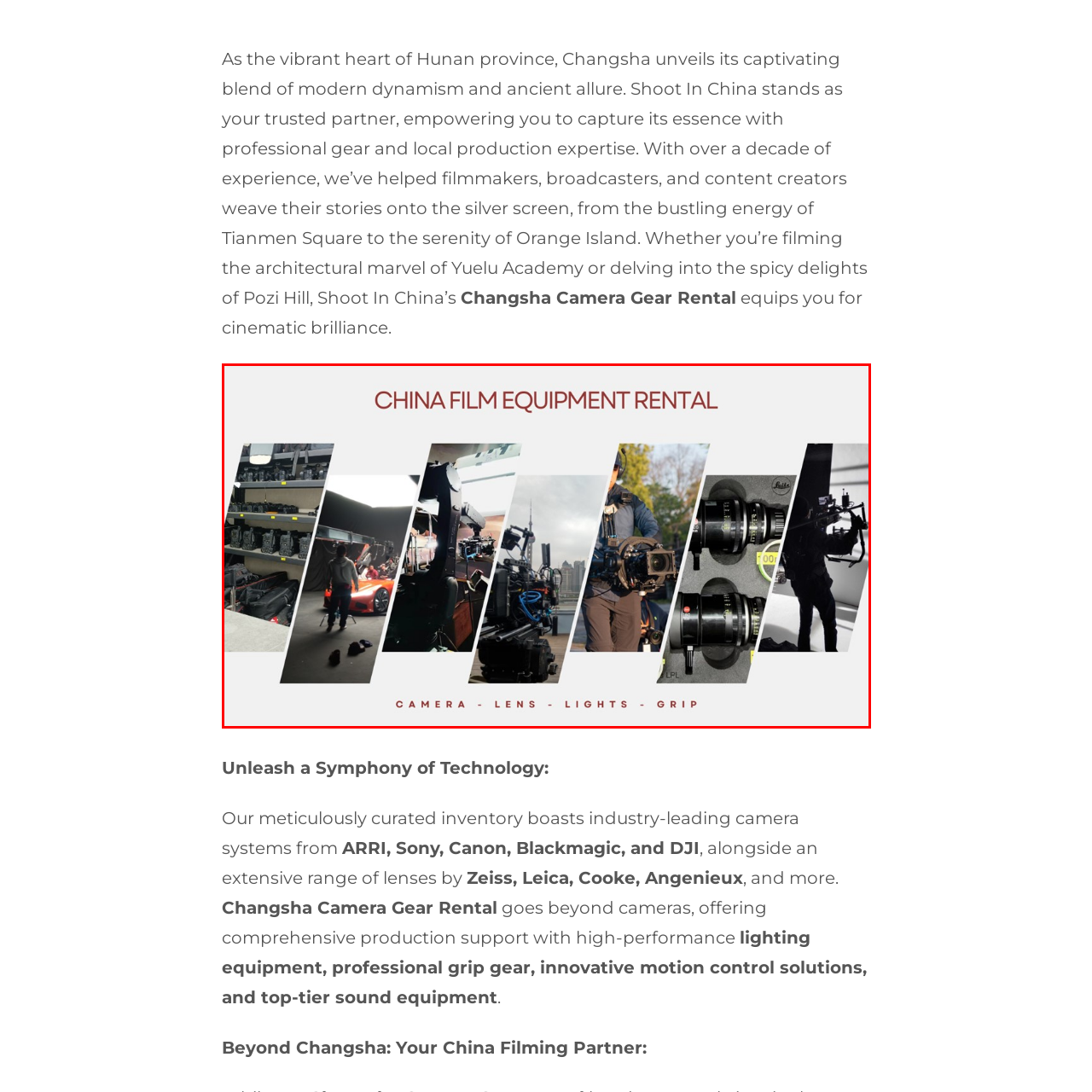Please provide a thorough description of the image inside the red frame.

The image showcases a vibrant collage of equipment related to film production, highlighting the diverse range of options available for filmmakers in China. The top section prominently features the phrase "CHINA FILM EQUIPMENT RENTAL," emphasizing the services offered to those looking to create cinematic productions. 

The visuals depict a variety of professional gear, including cameras, lenses, lighting, and grip equipment, spread across several panels. Each panel presents different aspects of filmmaking, from organized storage of camera gear to on-site shots of filmmakers using advanced equipment against urban backdrops. The inclusion of high-quality lenses further illustrates the commitment to cinematic excellence.

This imagery is tailored for filmmakers, content creators, and broadcasters, capturing the essence of creativity and professionalism that "Shoot In China" aims to provide. Whether tackling the dynamic energy of Changsha or exploring various filming locations, this resource highlights the importance and diversity of quality equipment in bringing stories to life on screen.